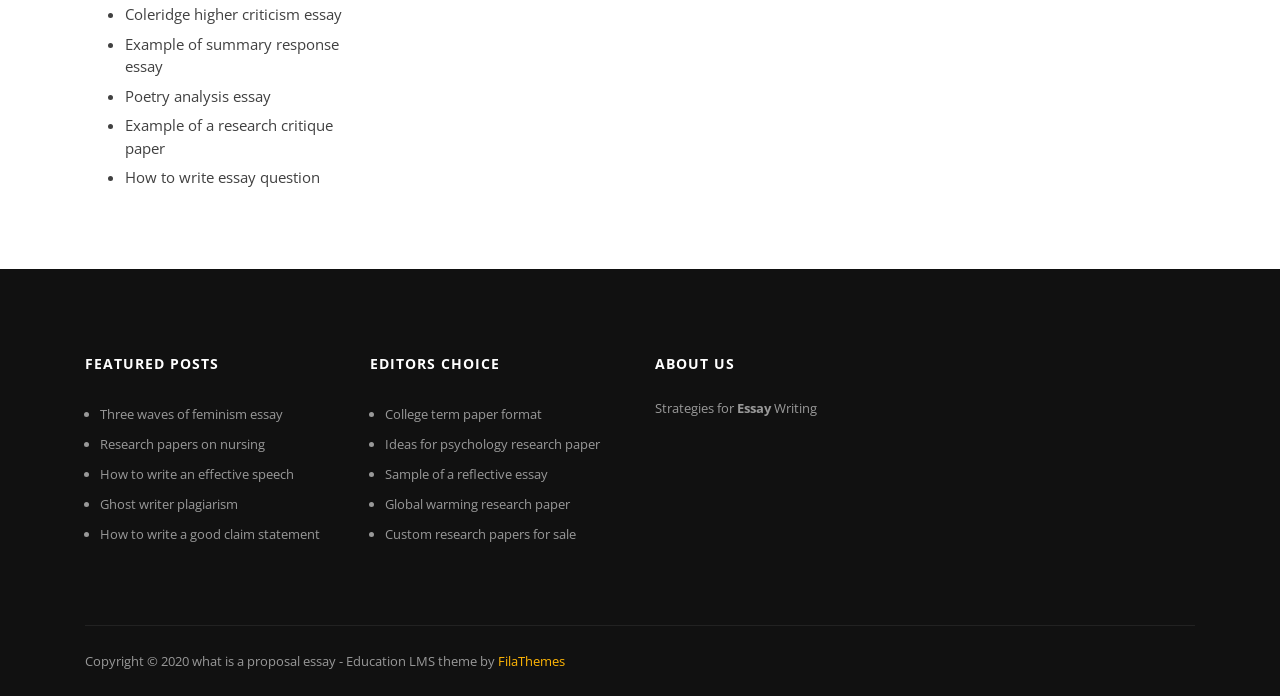What is the text next to the Copyright symbol?
Craft a detailed and extensive response to the question.

I looked at the bottom of the webpage and found the Copyright symbol followed by the text '2020'.